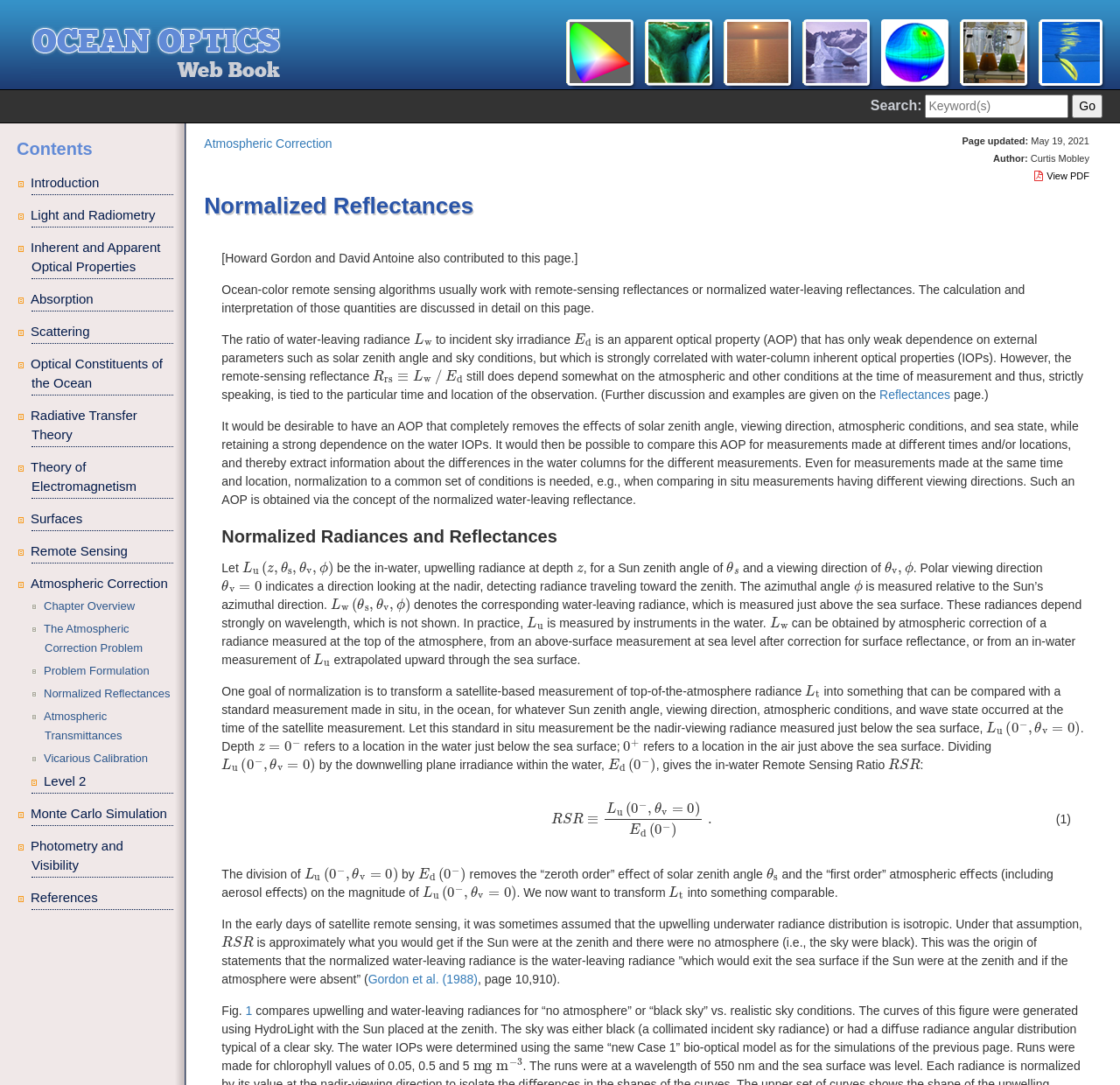What is the name of the author? Refer to the image and provide a one-word or short phrase answer.

Curtis Mobley